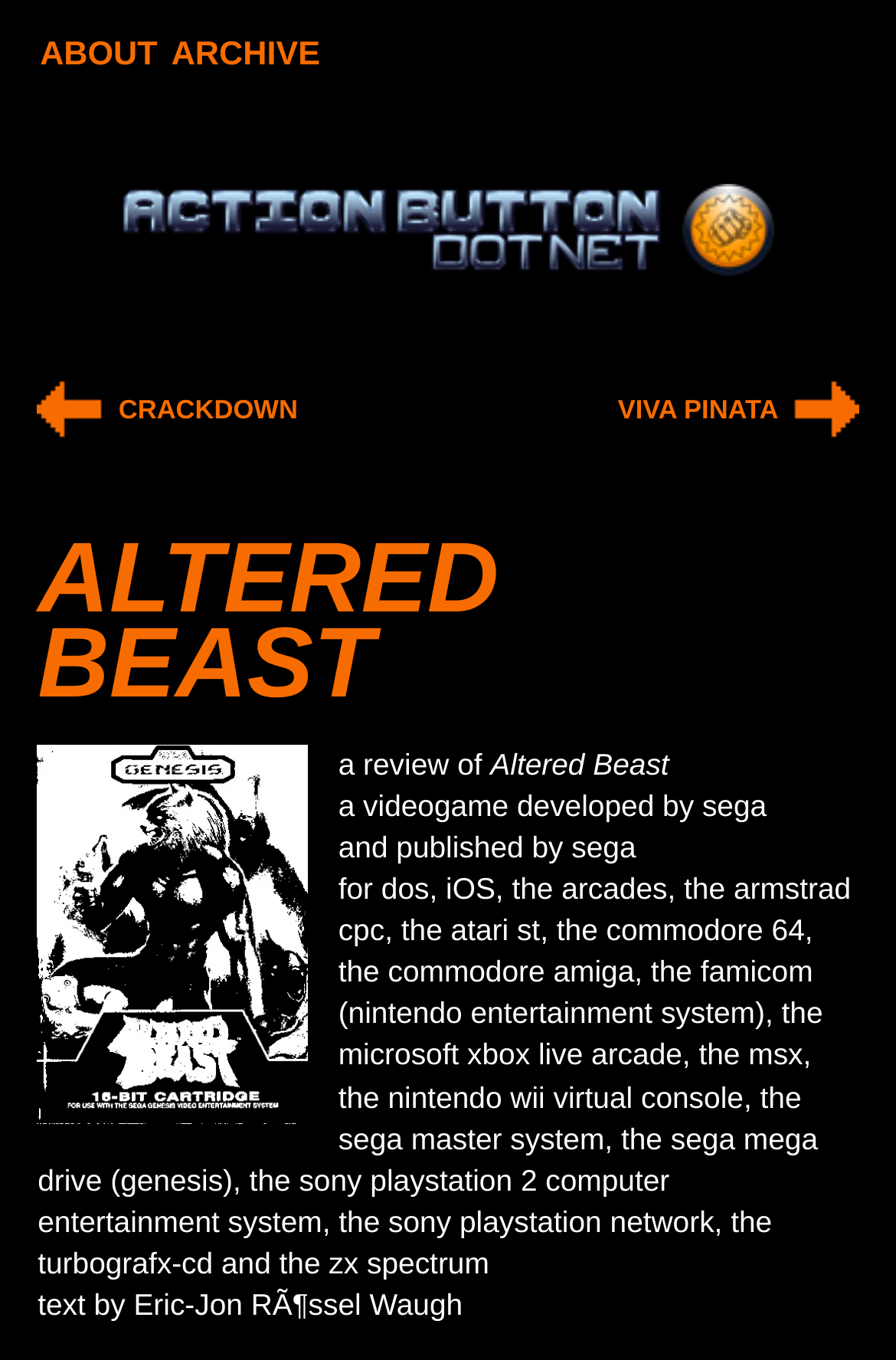Offer a comprehensive description of the webpage’s content and structure.

The webpage is about a videogame review, specifically for "Altered Beast". At the top, there is a heading that reads "ACTION BUTTON DOT NET PRESS THE ACTION BUTTON" with a link to "ACTION BUTTON DOT NET" on the left and a generic text "Press the Action Button" on the right. 

Below this heading, there is a "MAIN MENU" section with links to "SKIP TO CONTENT", "ABOUT", and "ARCHIVE" aligned horizontally. 

On the lower half of the page, there is a "POST NAVIGATION" section with links to "← CRACKDOWN" on the left and "VIVA PINATA →" on the right. Above these links, there is a heading "ALTERED BEAST" with an image below it. 

The main content of the review is presented in a series of static text blocks. The first block reads "a review of" followed by the title "Altered Beast". The subsequent blocks provide information about the game, including its developer and publisher, Sega, and the various platforms it was released on, such as DOS, iOS, arcades, and several console systems. 

At the very bottom of the page, there is a credit text "text by Eric-Jon Rössel Waugh".